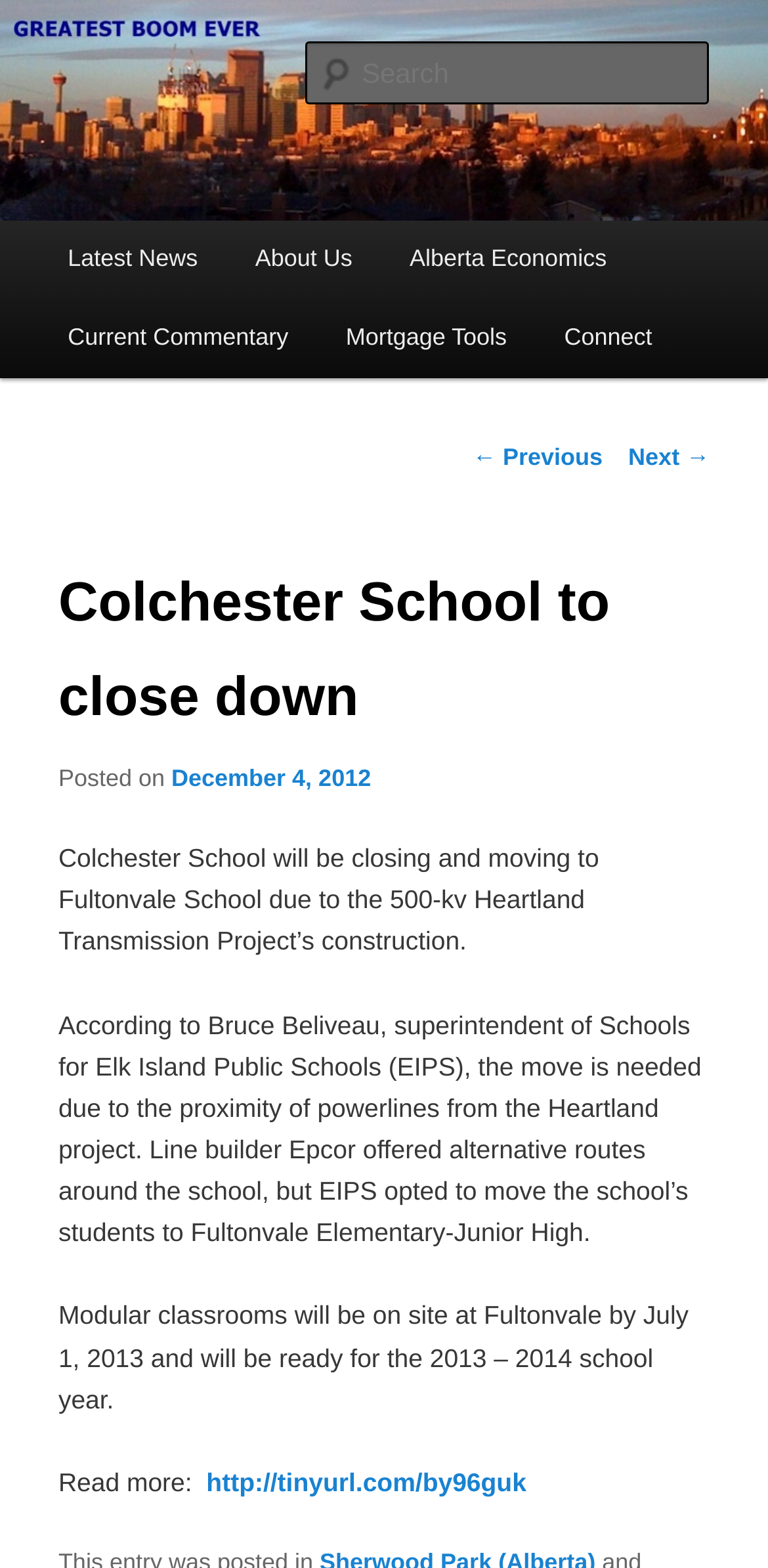Please find and provide the title of the webpage.

Greatest Boom Ever